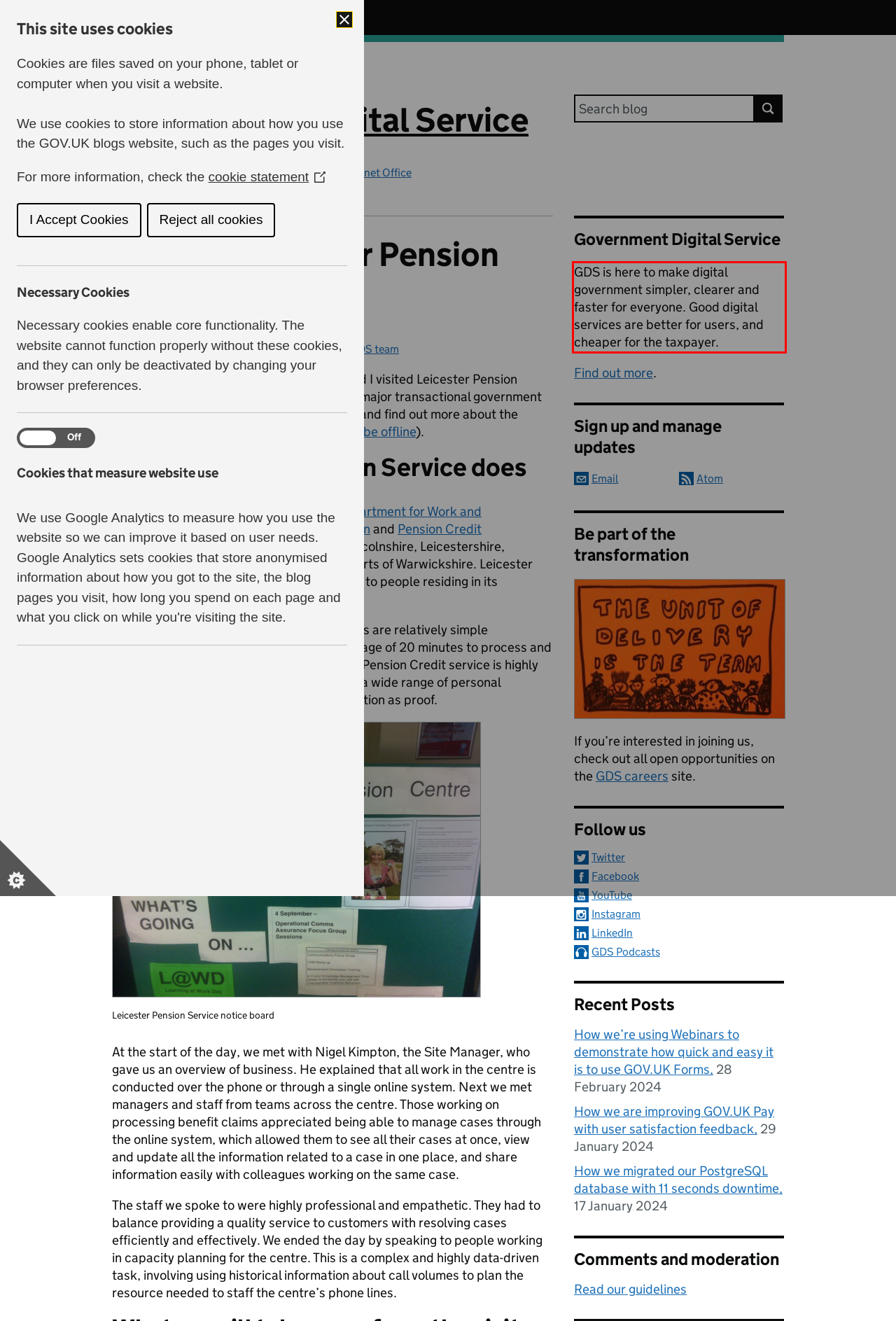From the screenshot of the webpage, locate the red bounding box and extract the text contained within that area.

GDS is here to make digital government simpler, clearer and faster for everyone. Good digital services are better for users, and cheaper for the taxpayer.